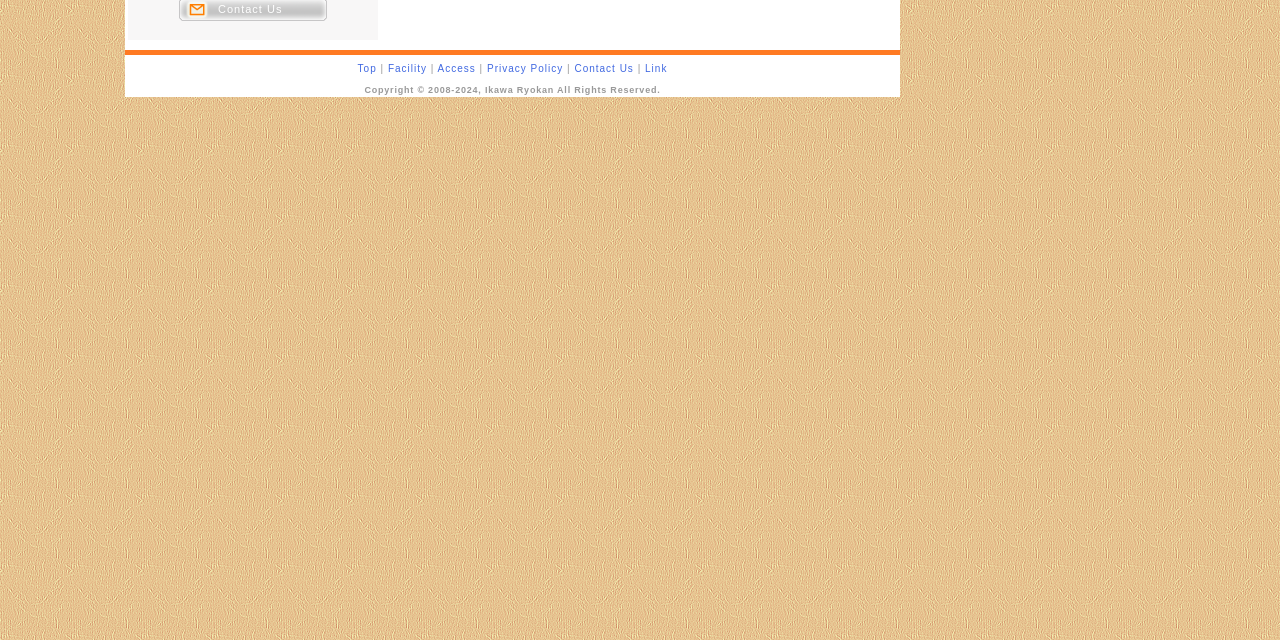Given the description of a UI element: "Contact Us", identify the bounding box coordinates of the matching element in the webpage screenshot.

[0.449, 0.098, 0.495, 0.116]